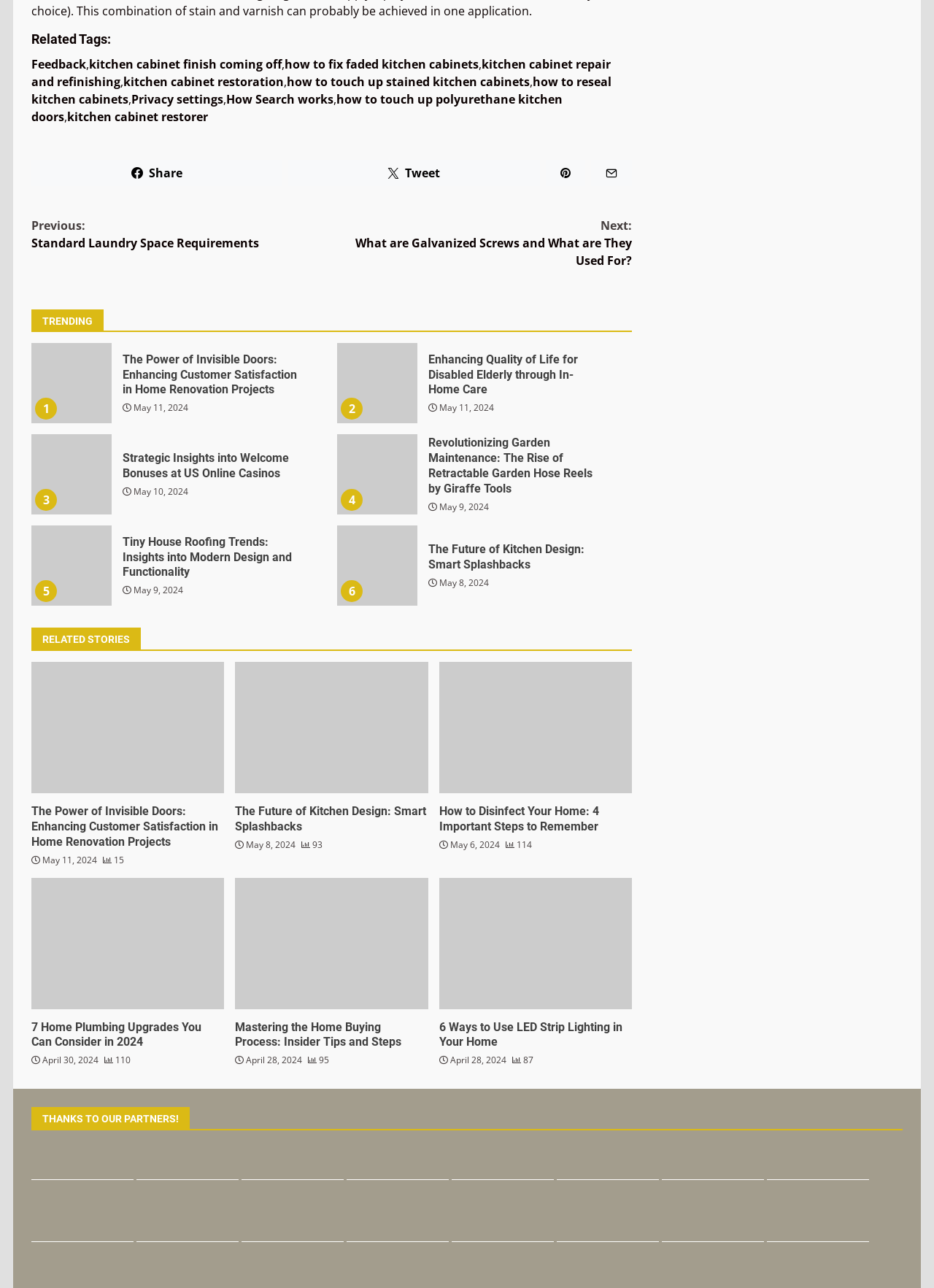For the following element description, predict the bounding box coordinates in the format (top-left x, top-left y, bottom-right x, bottom-right y). All values should be floating point numbers between 0 and 1. Description: Share 0

[0.633, 0.124, 0.677, 0.144]